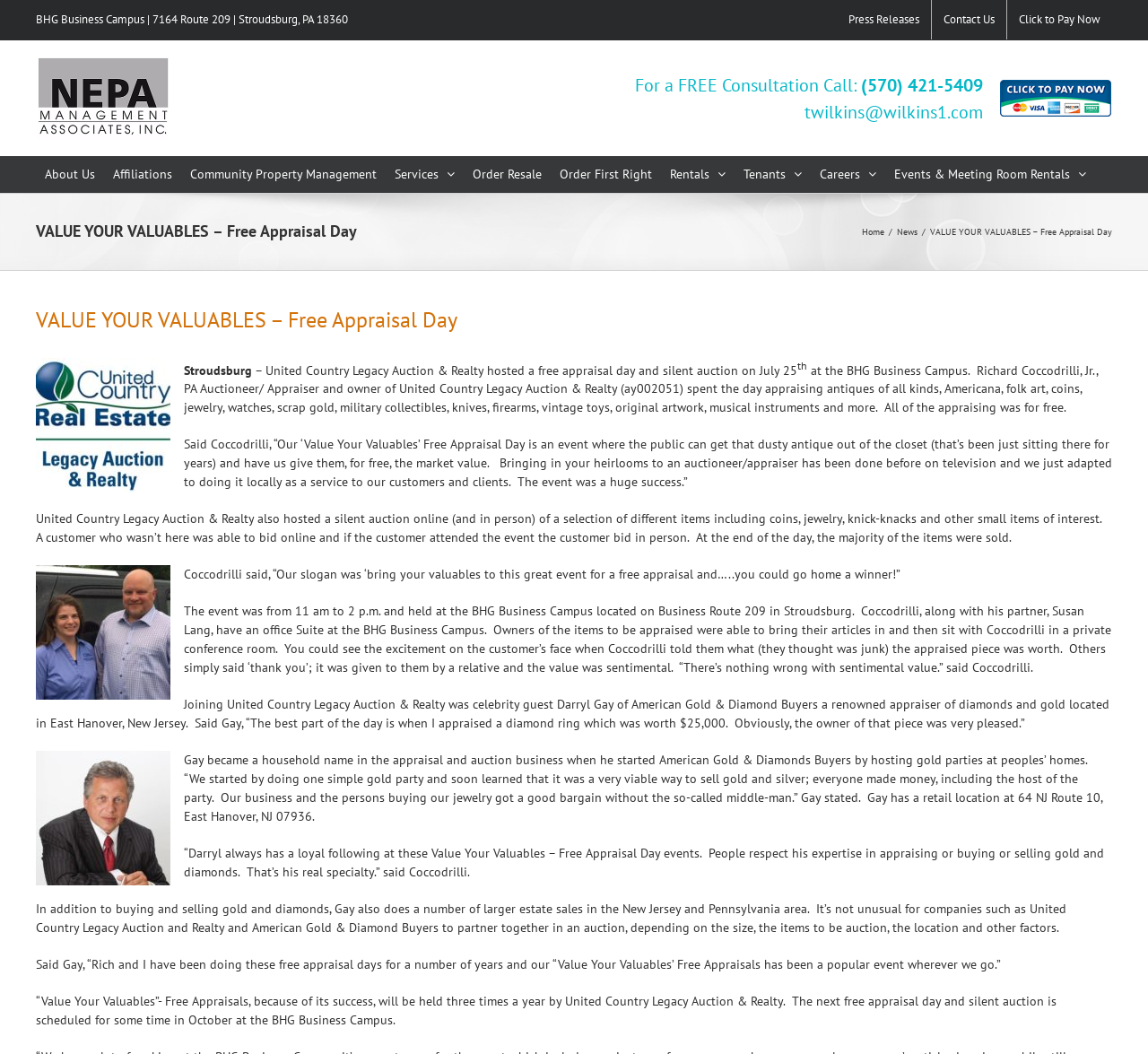Please identify the coordinates of the bounding box that should be clicked to fulfill this instruction: "Click the 'Contact Us' link".

[0.812, 0.0, 0.877, 0.037]